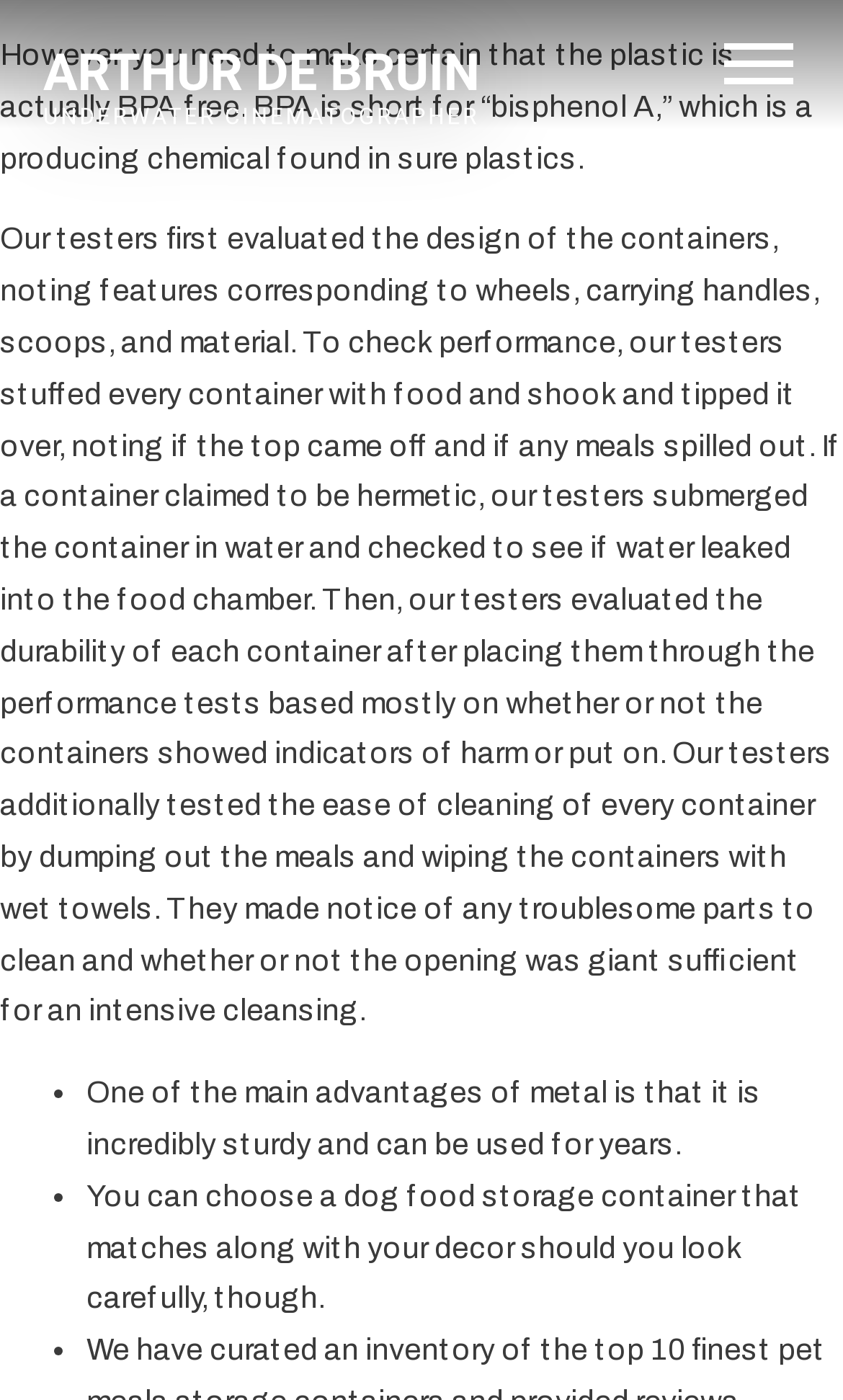Predict the bounding box of the UI element based on this description: "aria-label="Arthur de Bruin"".

[0.0, 0.0, 0.641, 0.124]